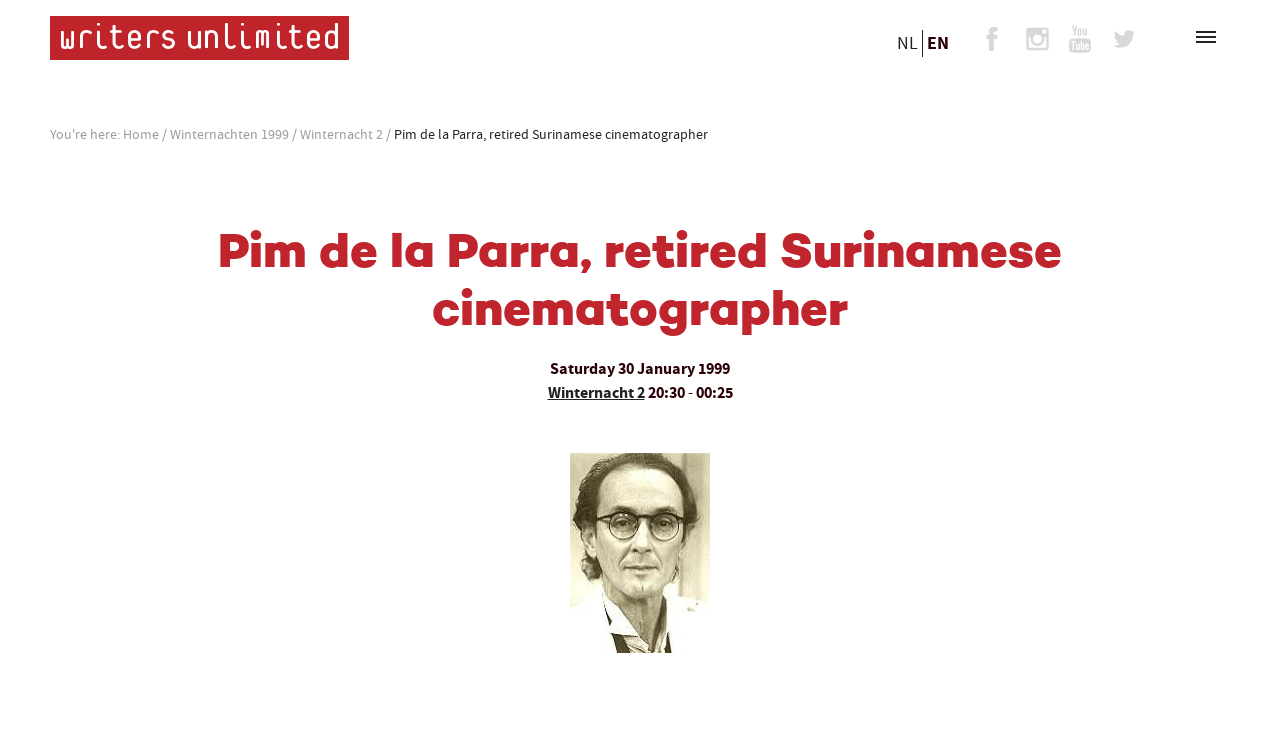Highlight the bounding box coordinates of the element you need to click to perform the following instruction: "Go to the Home page."

[0.096, 0.17, 0.124, 0.194]